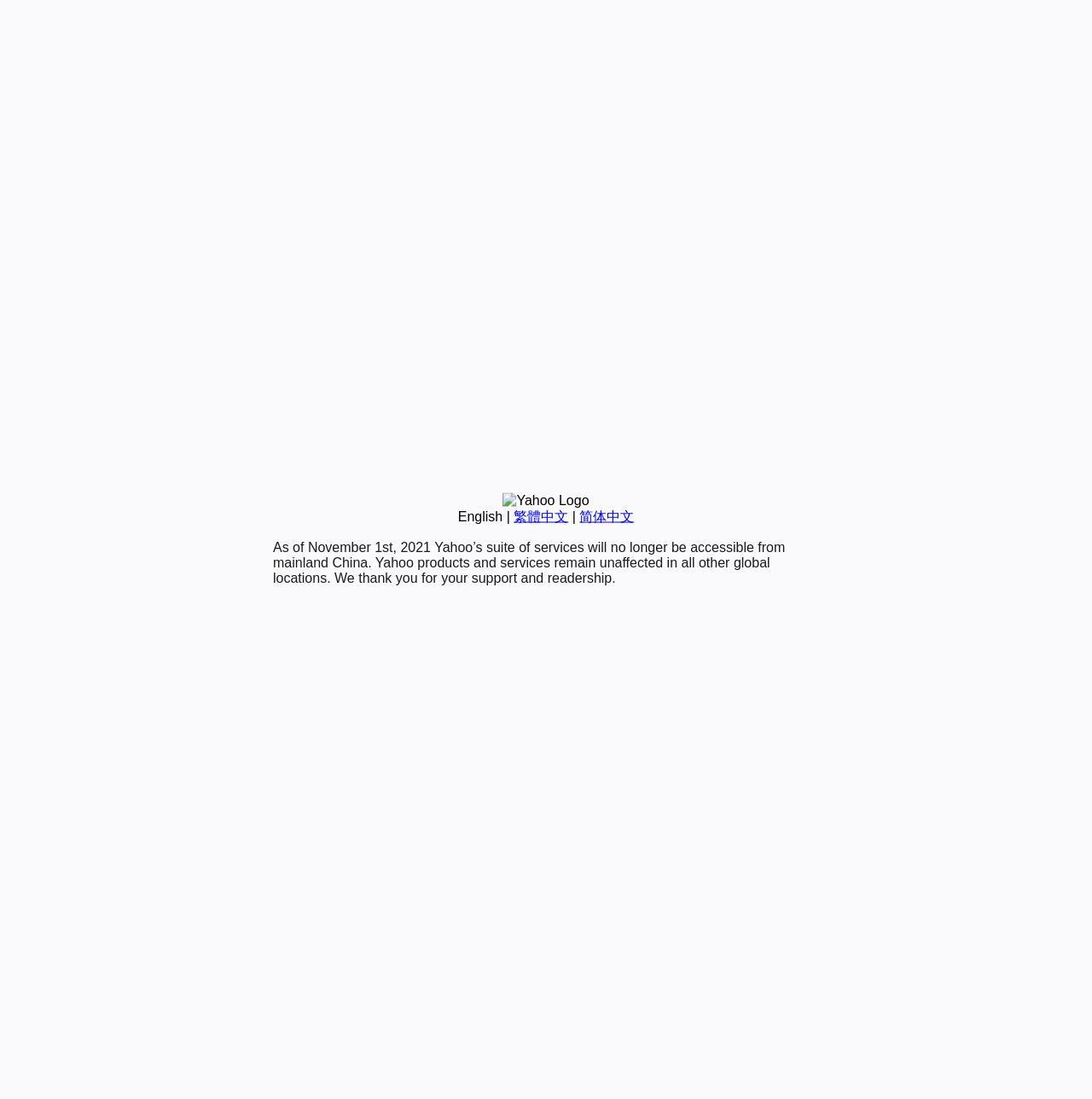Bounding box coordinates should be provided in the format (top-left x, top-left y, bottom-right x, bottom-right y) with all values between 0 and 1. Identify the bounding box for this UI element: English

[0.419, 0.463, 0.46, 0.476]